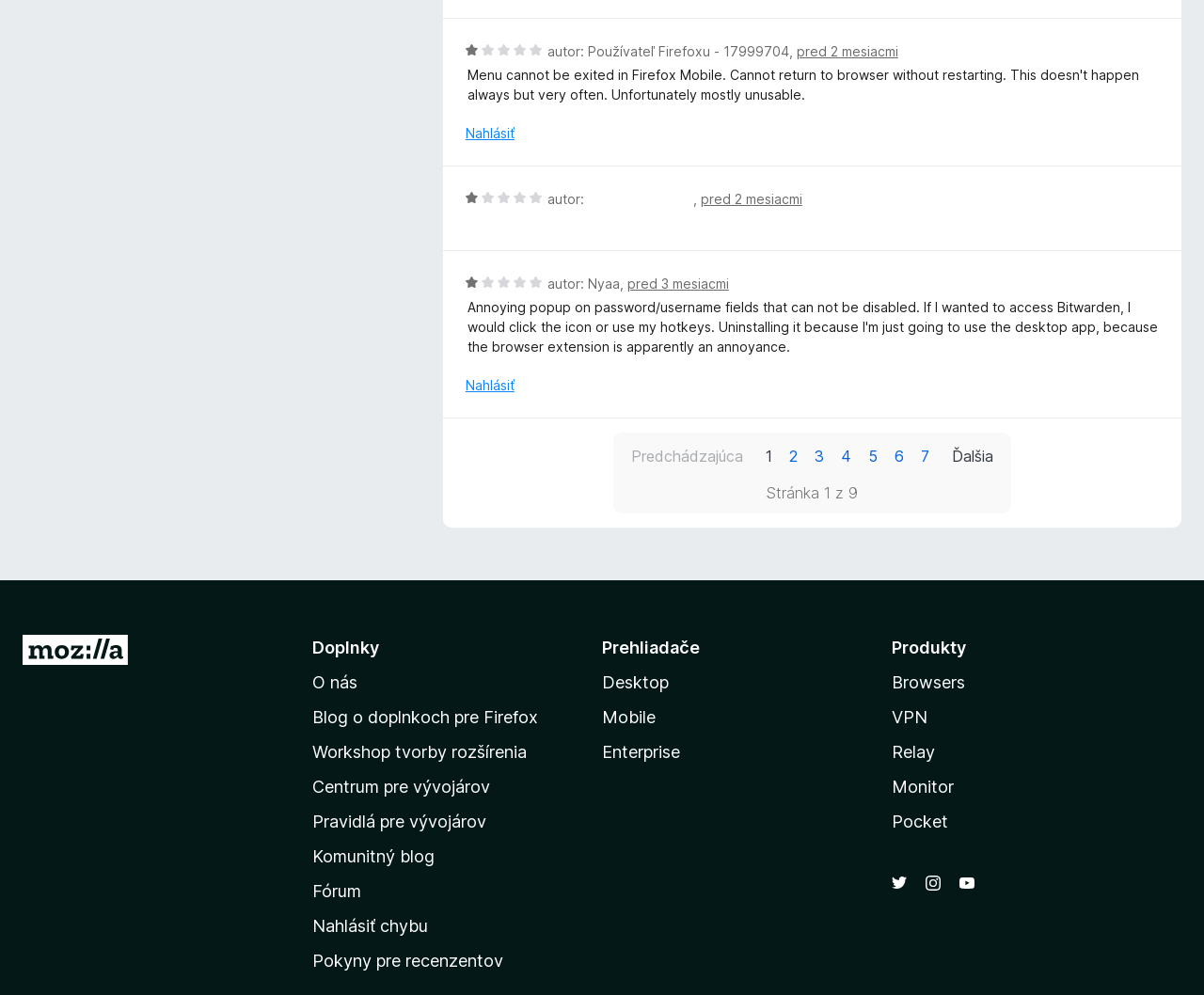Based on the image, provide a detailed and complete answer to the question: 
What is the rating of the first review?

The first review has a rating of 1 out of 5, which is indicated by the 'Hodnotenie: 1 z 5' text next to the list marker.